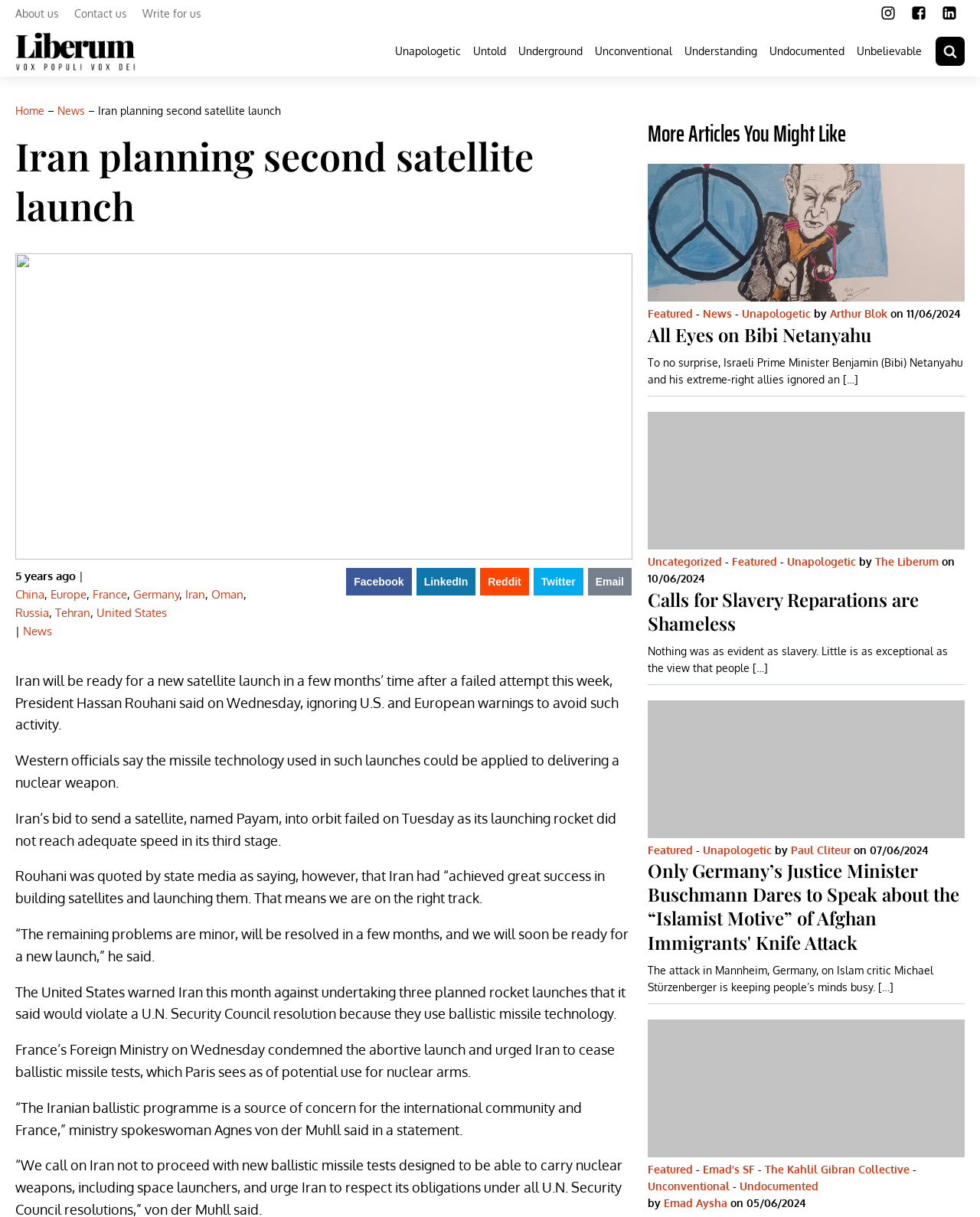Determine the coordinates of the bounding box that should be clicked to complete the instruction: "Share on Facebook". The coordinates should be represented by four float numbers between 0 and 1: [left, top, right, bottom].

[0.353, 0.467, 0.42, 0.489]